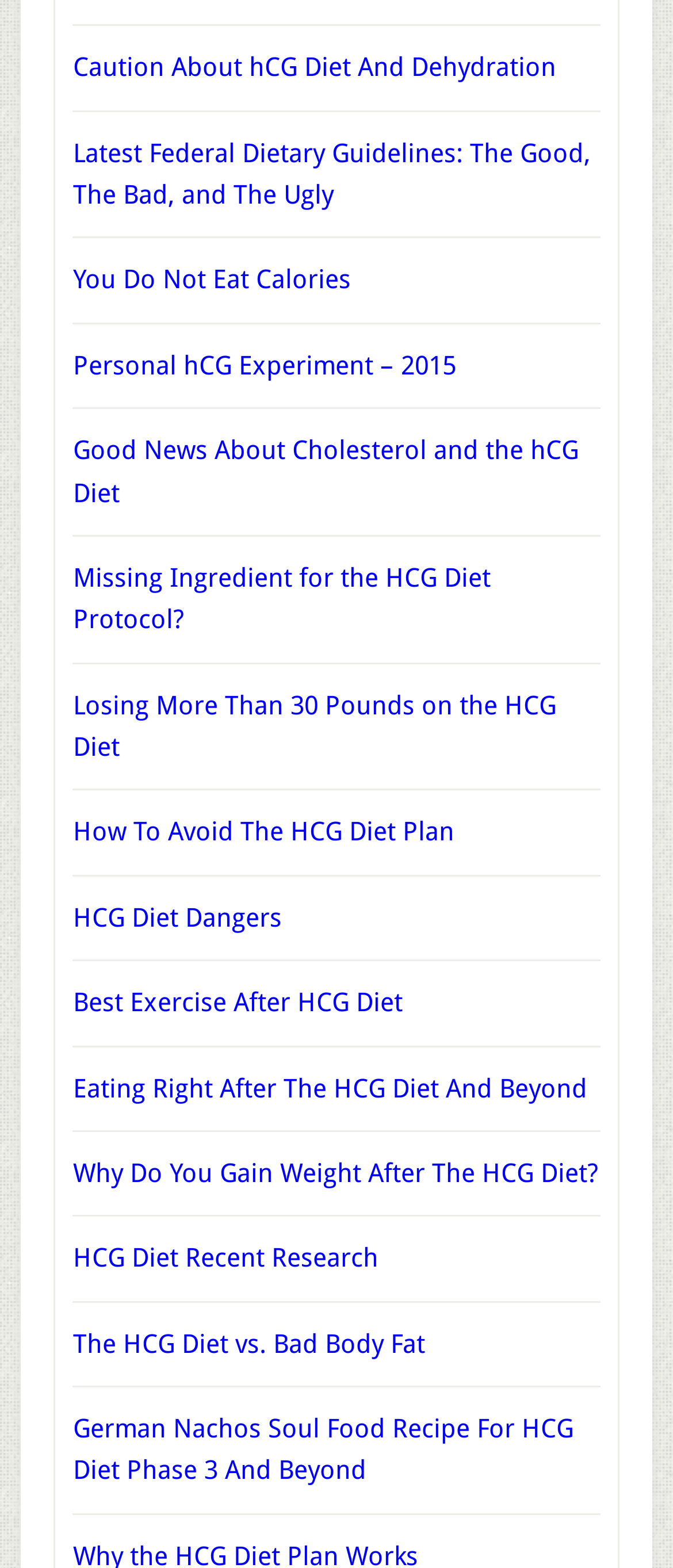From the element description Menu, predict the bounding box coordinates of the UI element. The coordinates must be specified in the format (top-left x, top-left y, bottom-right x, bottom-right y) and should be within the 0 to 1 range.

None